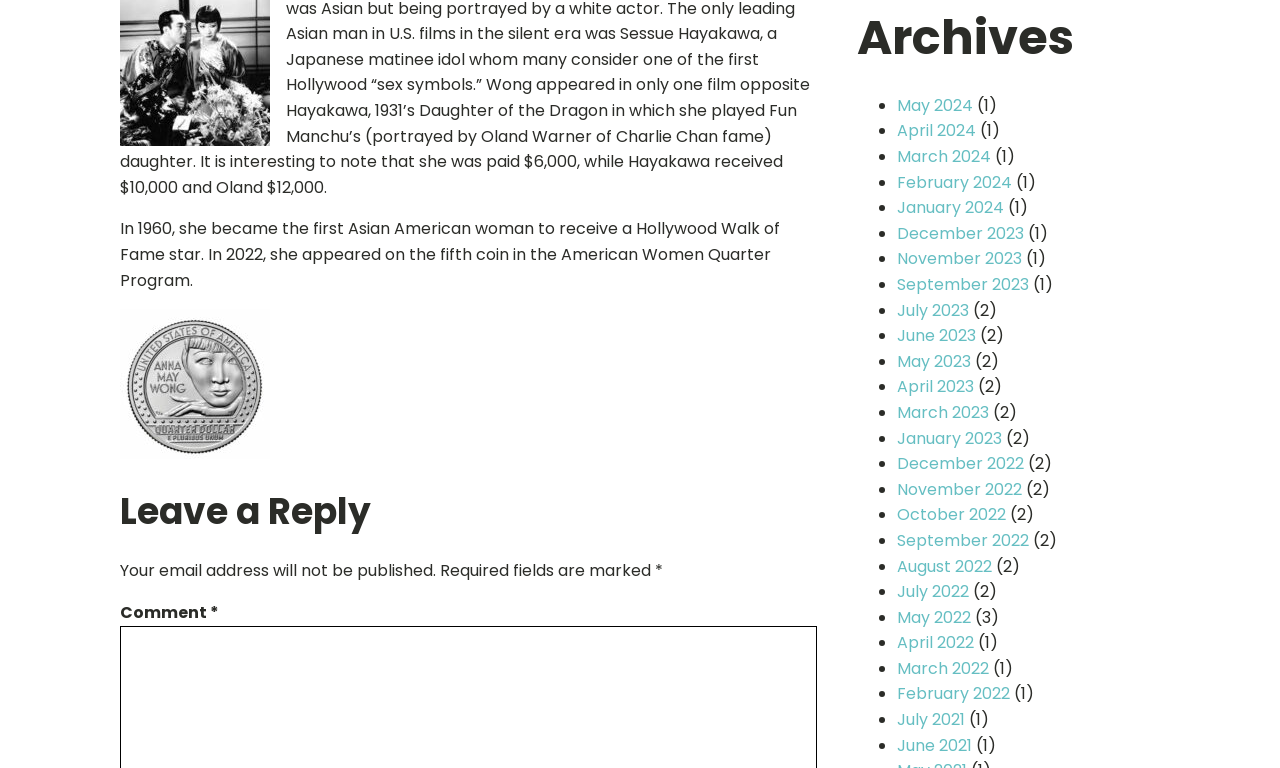Given the webpage screenshot and the description, determine the bounding box coordinates (top-left x, top-left y, bottom-right x, bottom-right y) that define the location of the UI element matching this description: September 2023

[0.701, 0.355, 0.804, 0.385]